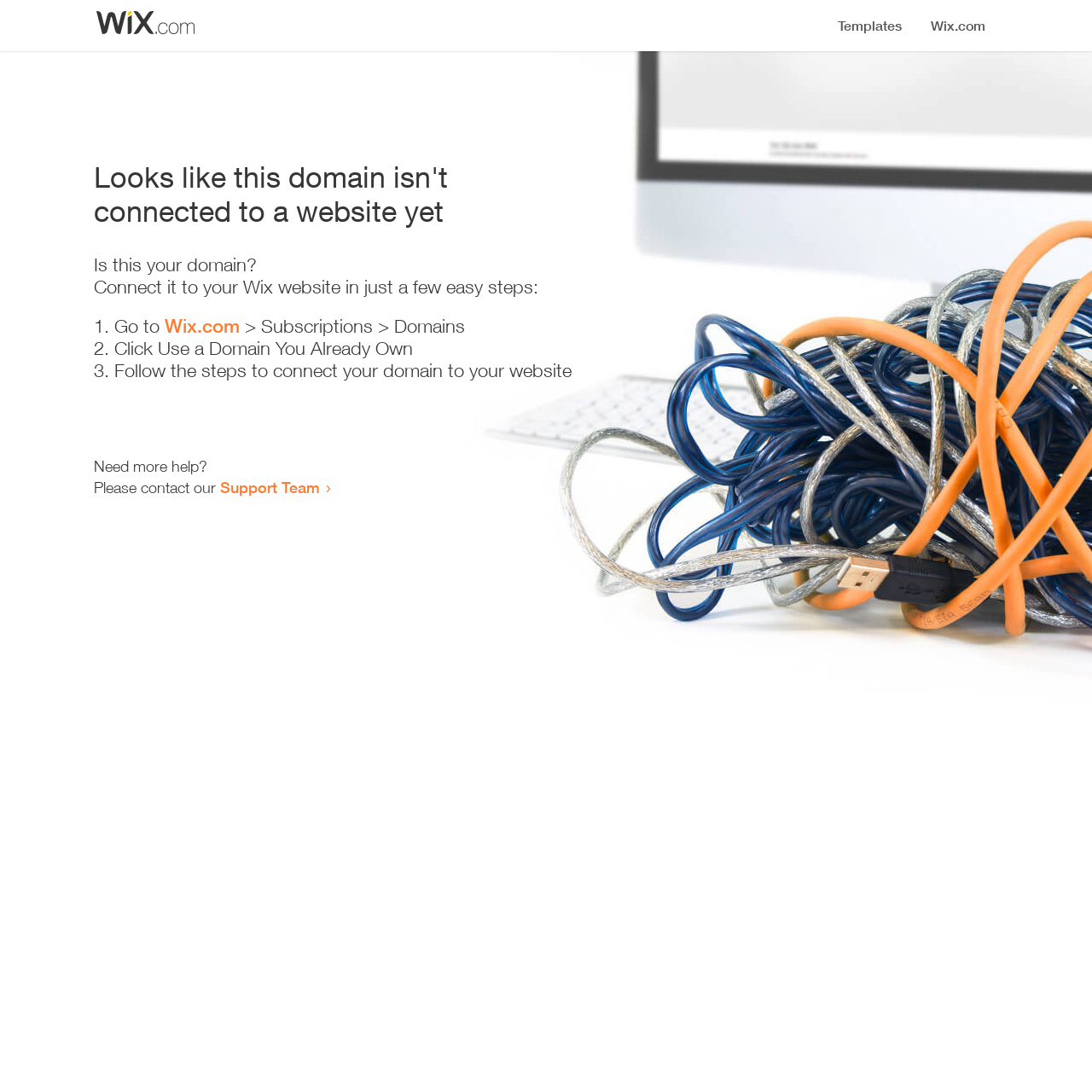Respond with a single word or phrase for the following question: 
Is the domain connected to a website?

No